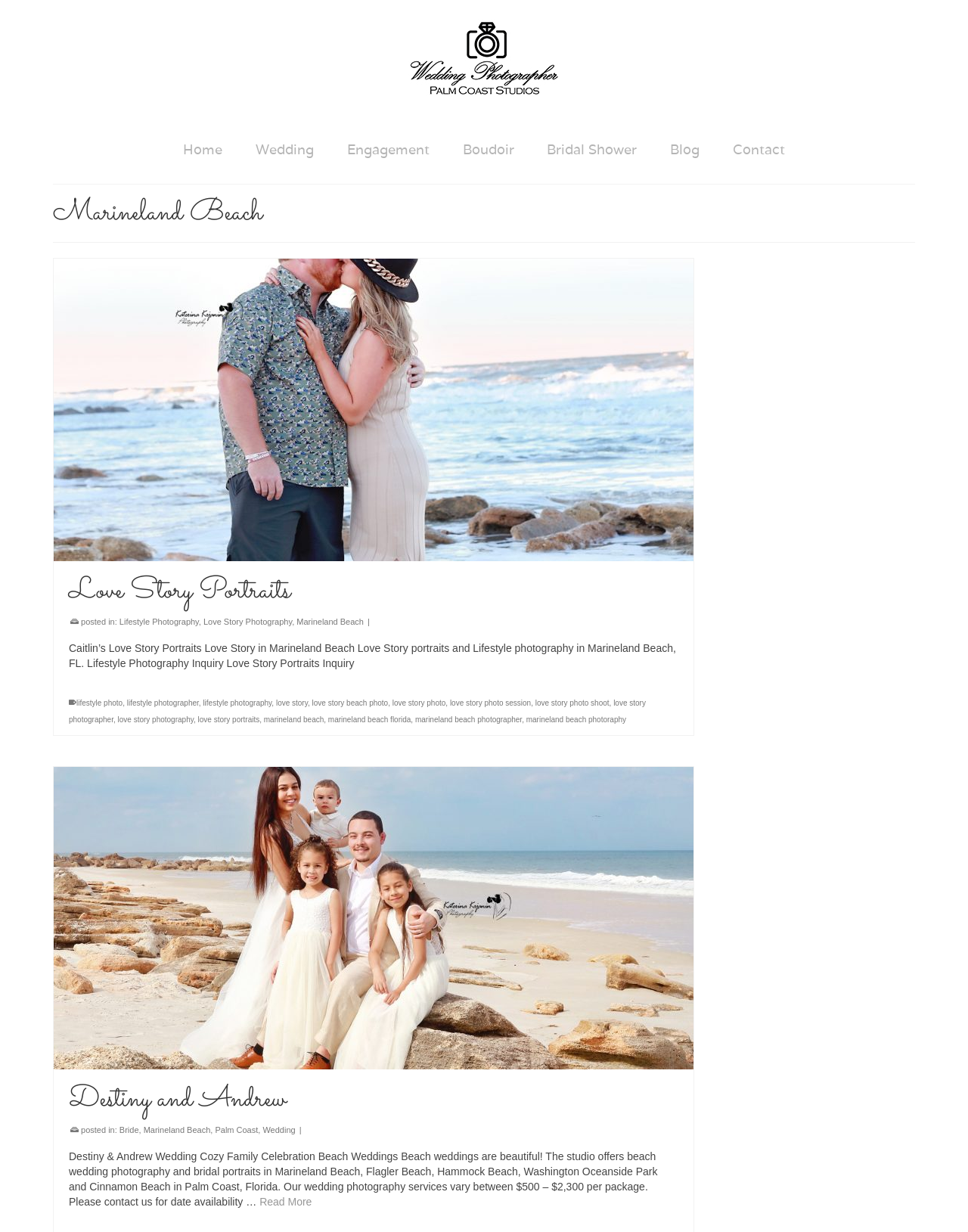Please identify the bounding box coordinates of the clickable area that will fulfill the following instruction: "View 'Love Story Portraits'". The coordinates should be in the format of four float numbers between 0 and 1, i.e., [left, top, right, bottom].

[0.055, 0.21, 0.716, 0.455]